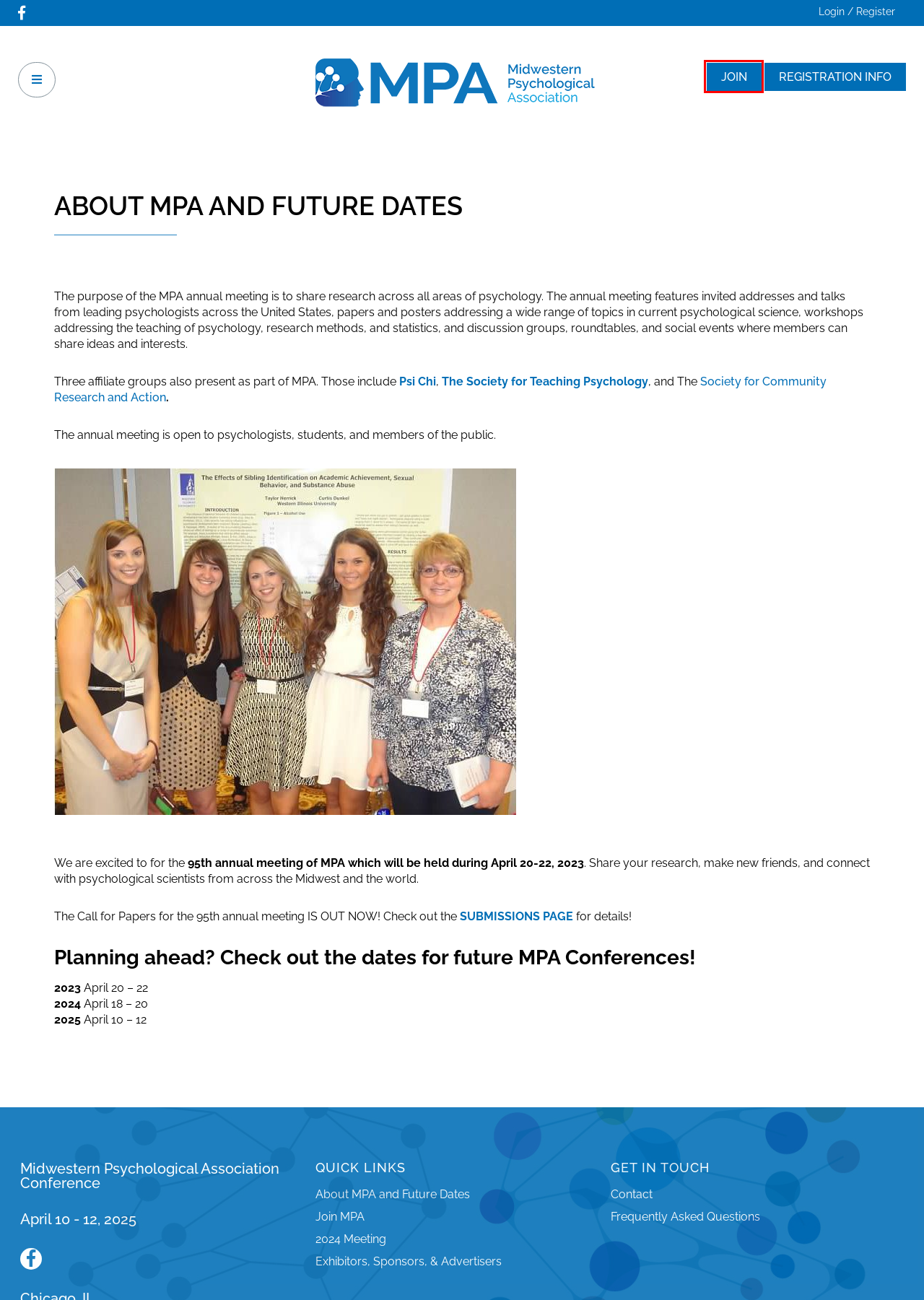Look at the given screenshot of a webpage with a red rectangle bounding box around a UI element. Pick the description that best matches the new webpage after clicking the element highlighted. The descriptions are:
A. MPA | Submissions
B. MPA | Contact
C. MPA | Join MPA
D. MPA | Society for the Teaching of Psychology  Program at MPA
E. MPA | Psi Chi
F. MPA | SCRA/Division 27
G. MPA | Registration
H. MPA | Frequently Asked Questions

C